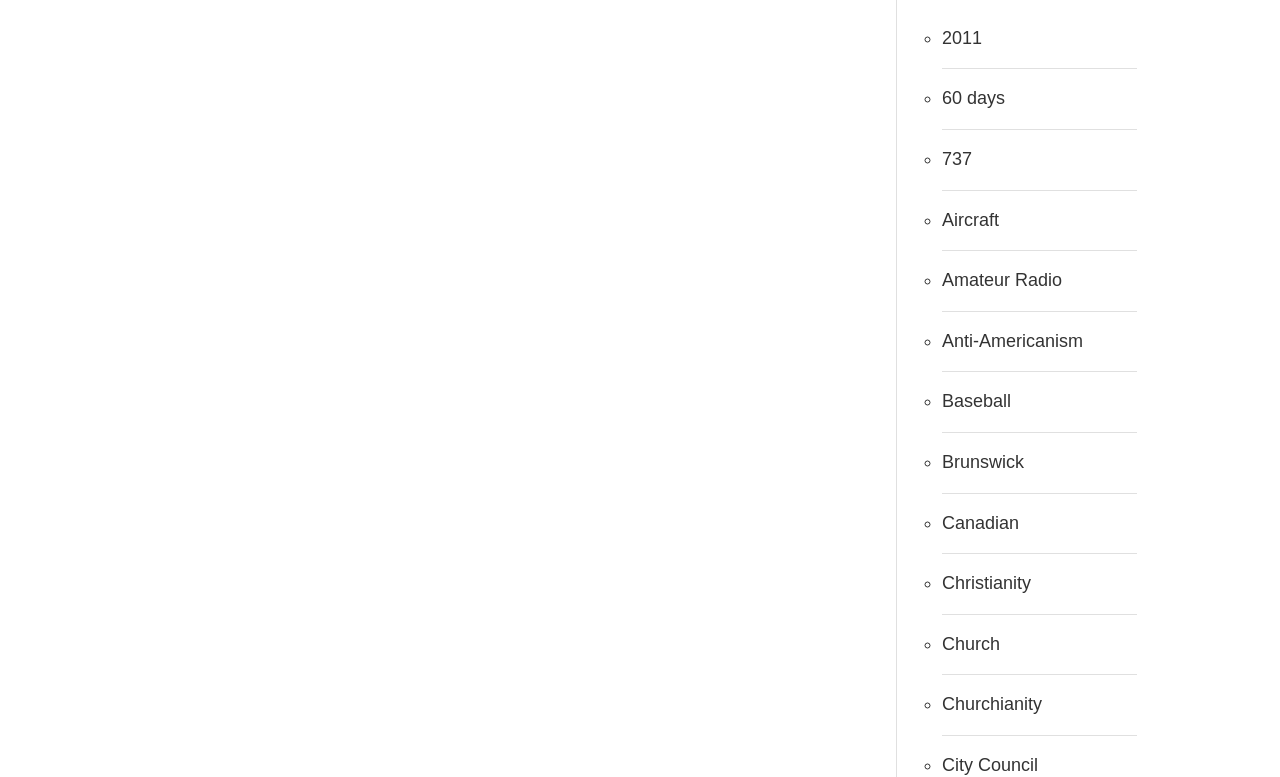Locate the bounding box coordinates of the area you need to click to fulfill this instruction: 'read about Amateur Radio'. The coordinates must be in the form of four float numbers ranging from 0 to 1: [left, top, right, bottom].

[0.736, 0.348, 0.83, 0.373]